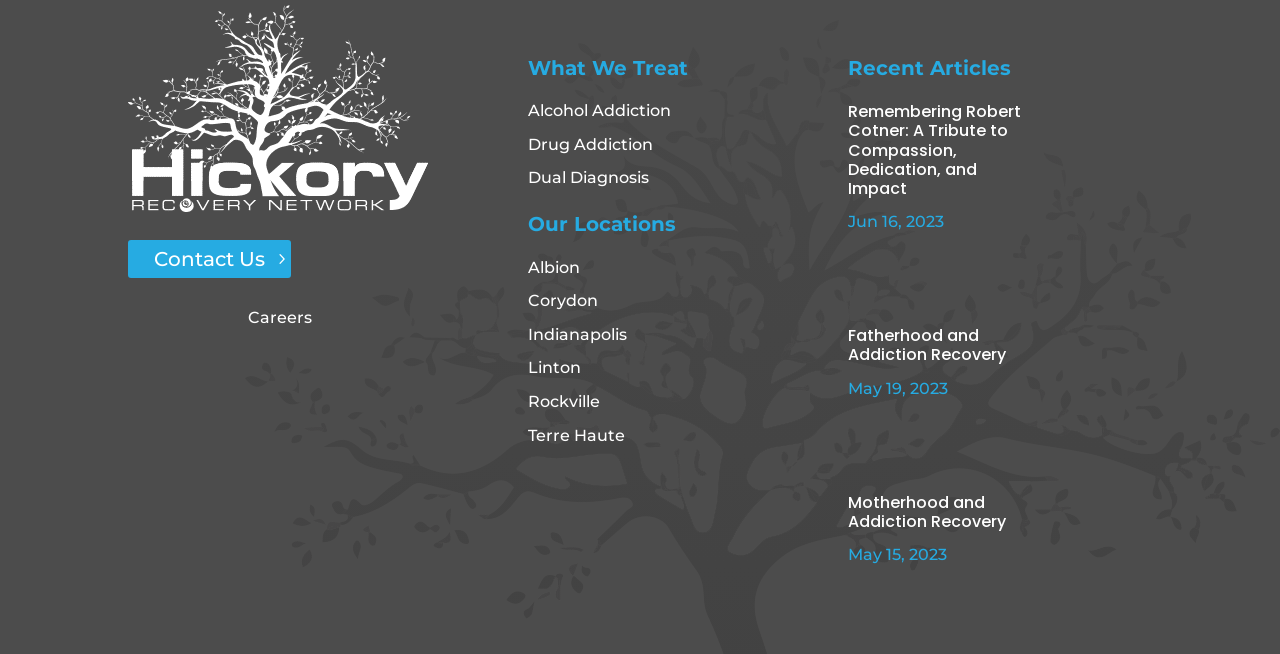Give a concise answer of one word or phrase to the question: 
What is the title of the first article?

Remembering Robert Cotner